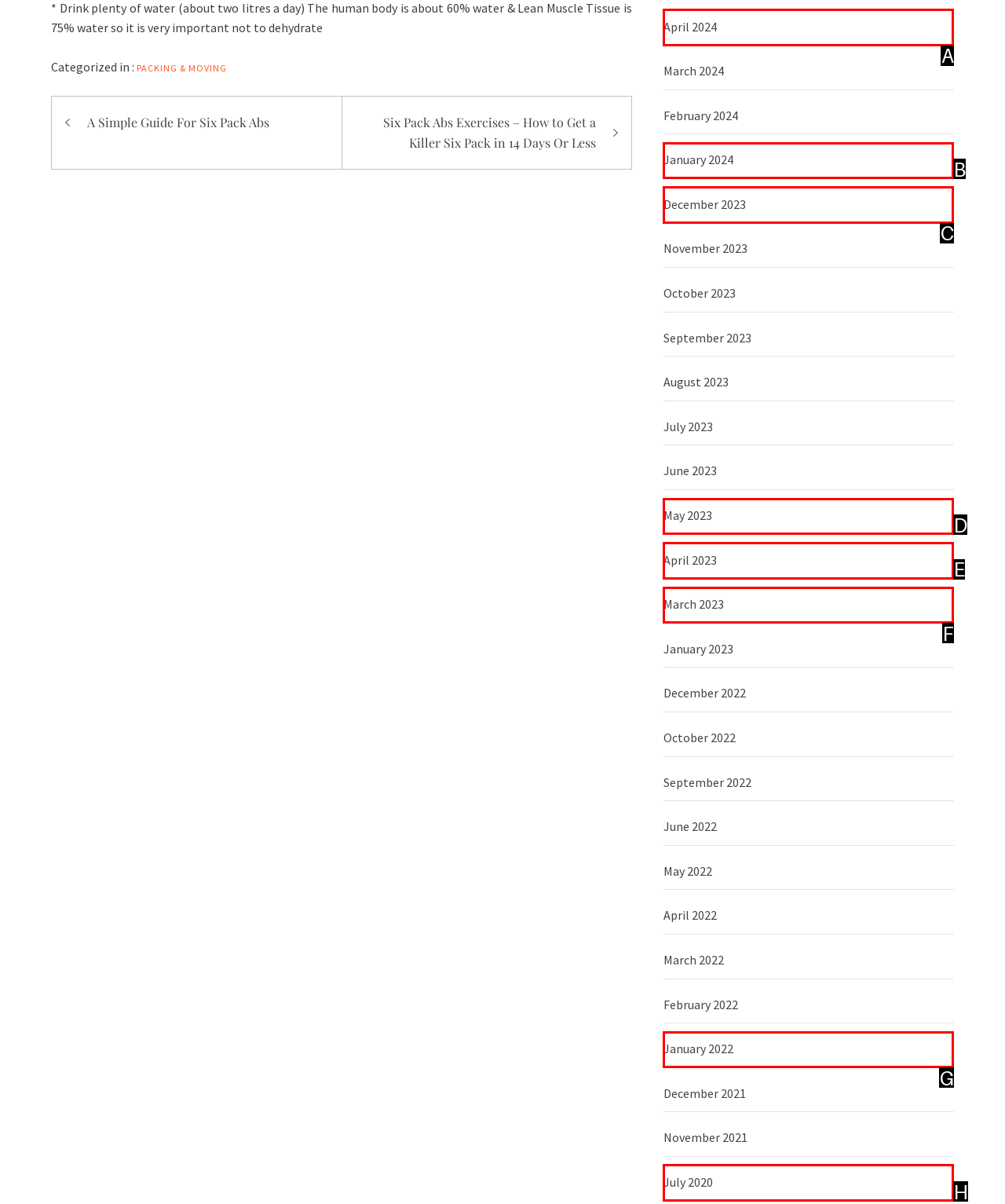Which option should be clicked to execute the task: Explore posts from January 2022?
Reply with the letter of the chosen option.

G